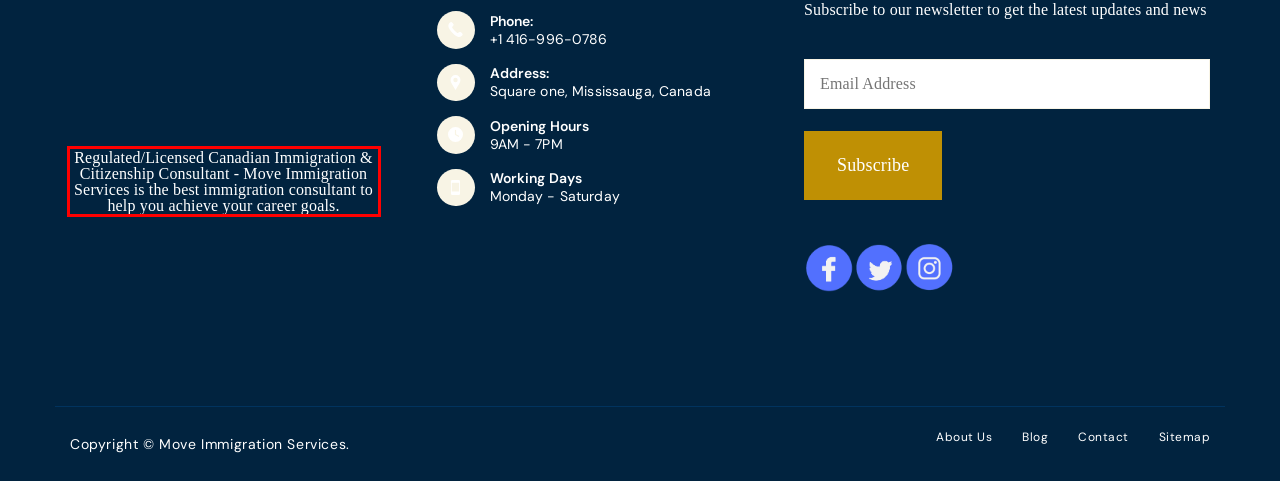Identify the red bounding box in the webpage screenshot and perform OCR to generate the text content enclosed.

Regulated/Licensed Canadian Immigration & Citizenship Consultant - Move Immigration Services is the best immigration consultant to help you achieve your career goals.